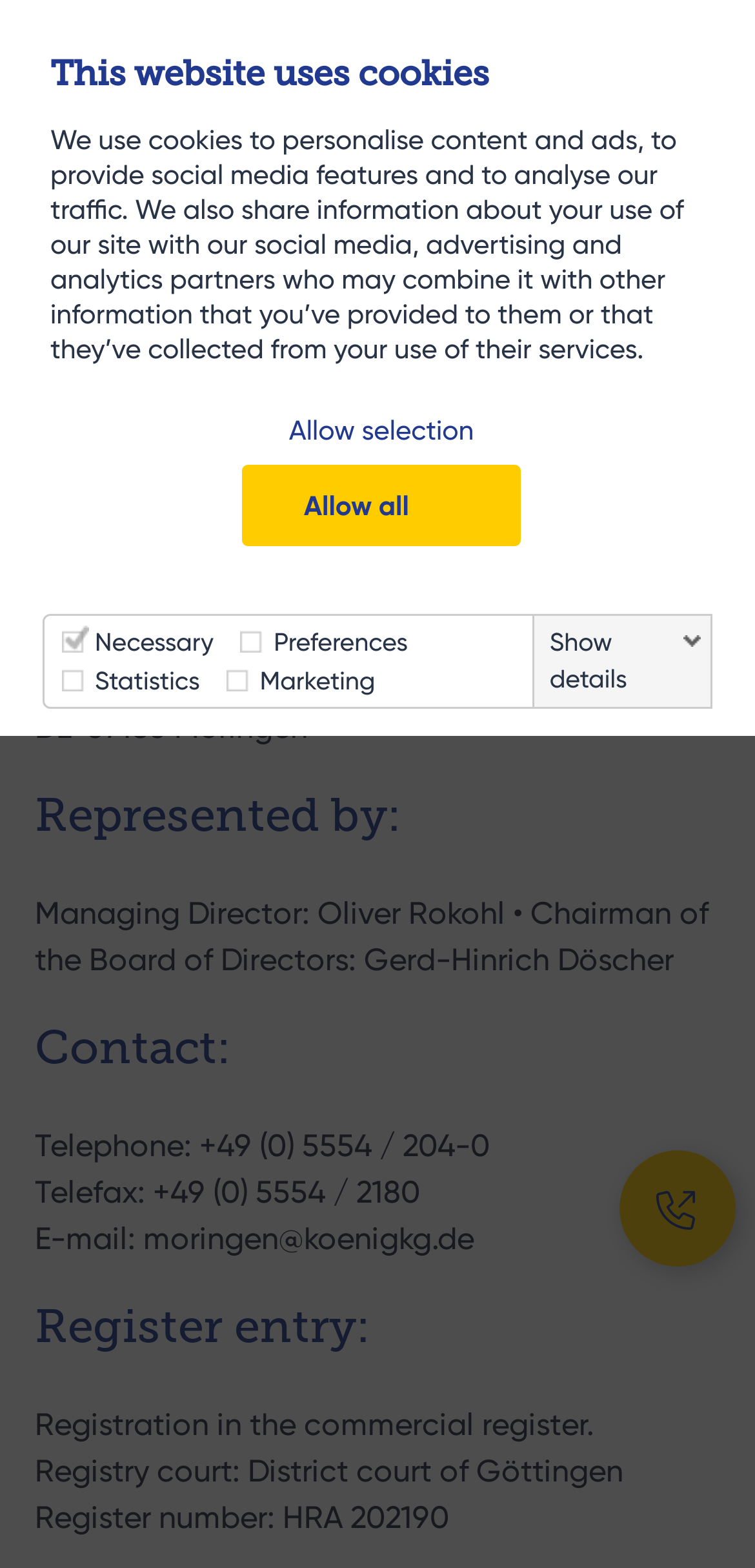Locate the bounding box coordinates of the clickable element to fulfill the following instruction: "explore abdon district". Provide the coordinates as four float numbers between 0 and 1 in the format [left, top, right, bottom].

None